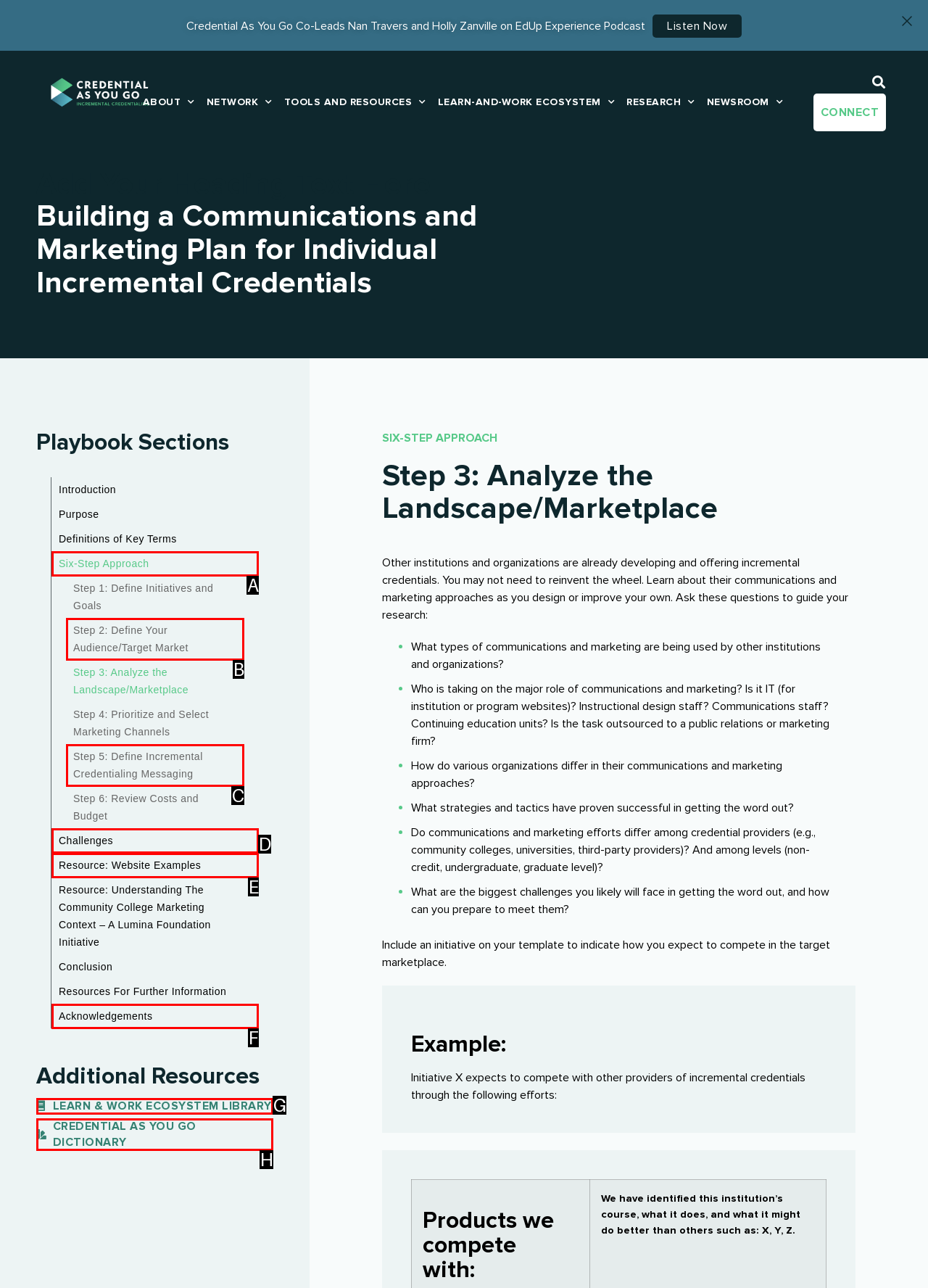Select the HTML element that fits the following description: Challenges
Provide the letter of the matching option.

D